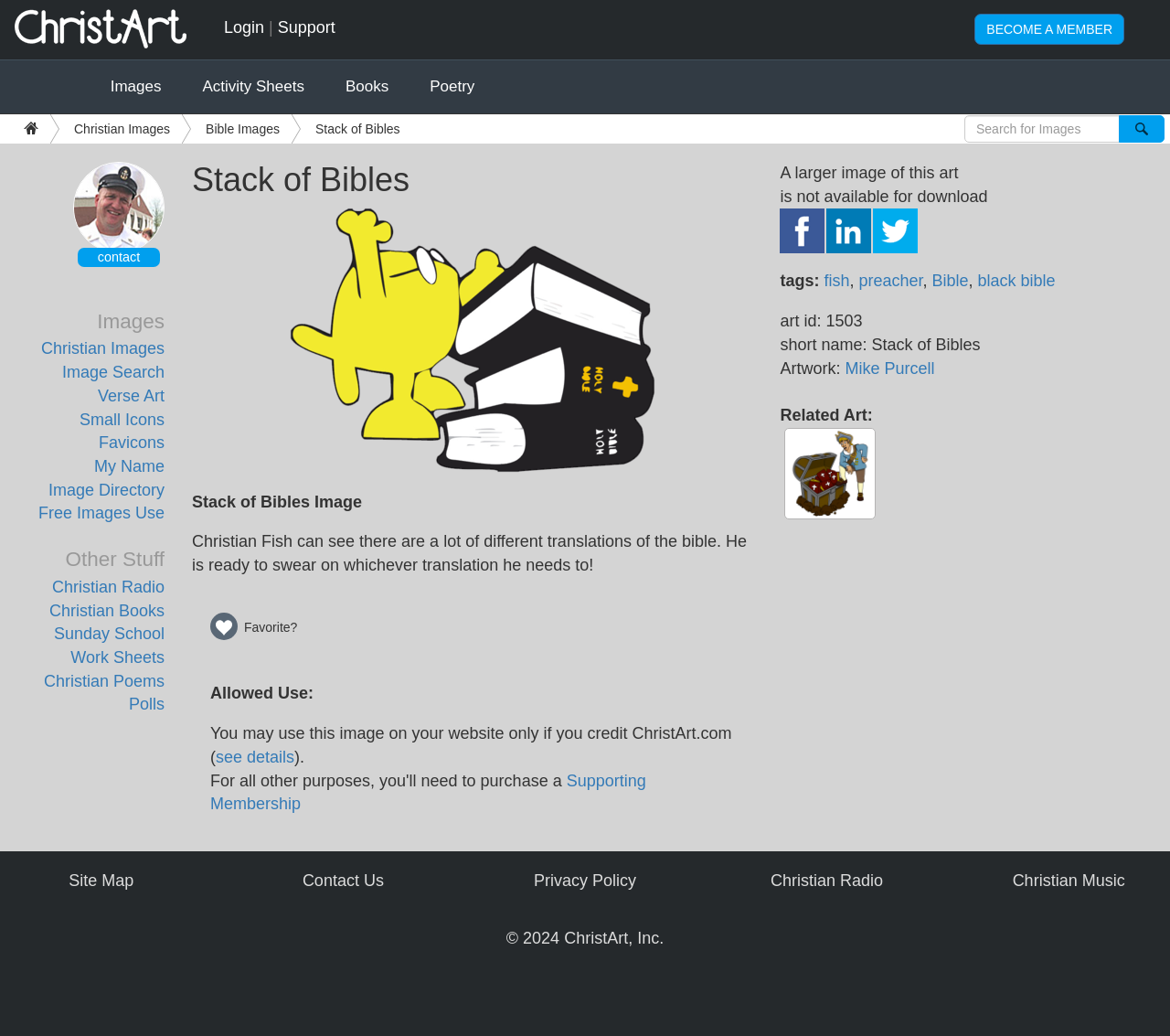Locate the UI element described by Bible in the provided webpage screenshot. Return the bounding box coordinates in the format (top-left x, top-left y, bottom-right x, bottom-right y), ensuring all values are between 0 and 1.

[0.797, 0.262, 0.828, 0.28]